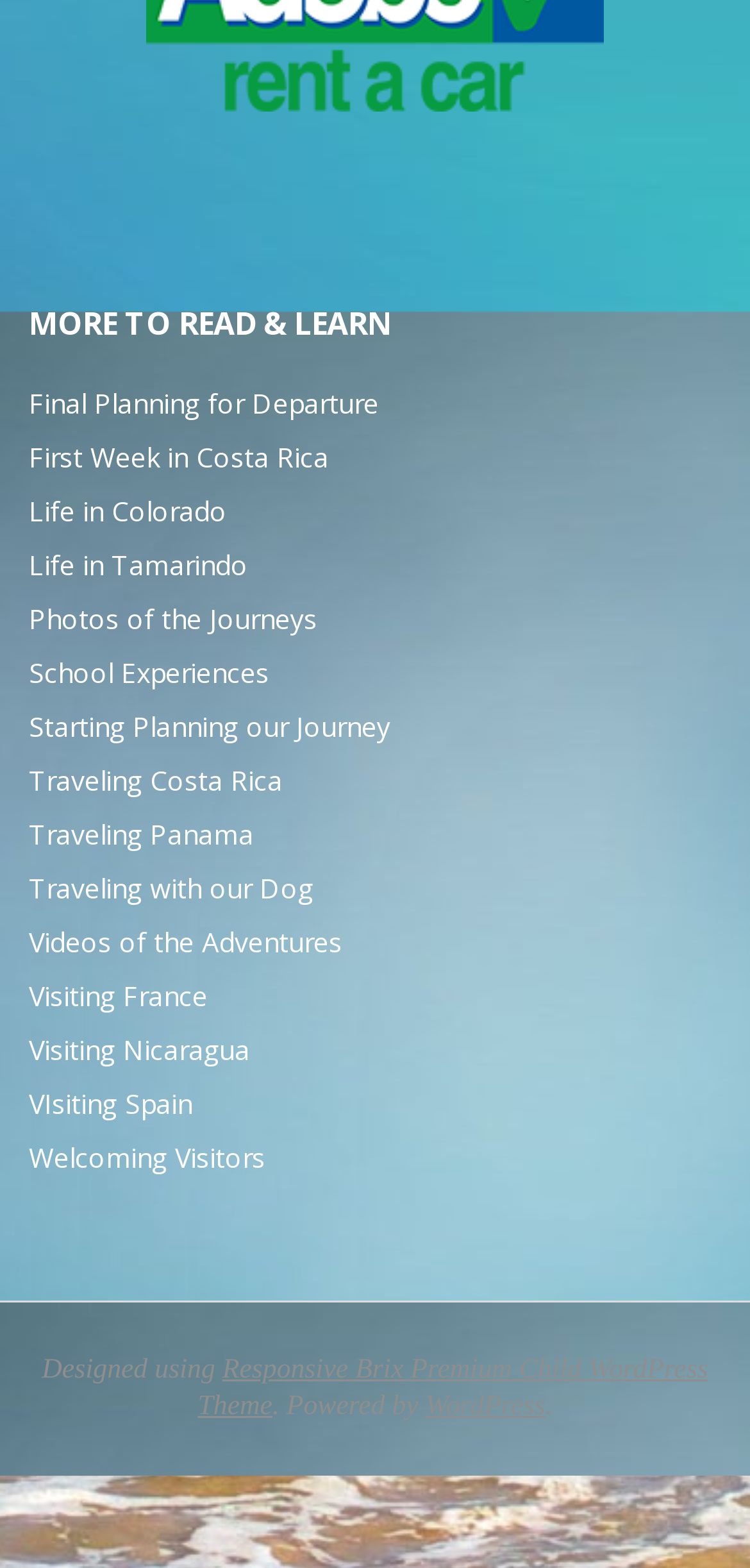Can you determine the bounding box coordinates of the area that needs to be clicked to fulfill the following instruction: "Visit the Responsive Brix Premium Child WordPress Theme website"?

[0.264, 0.864, 0.944, 0.907]